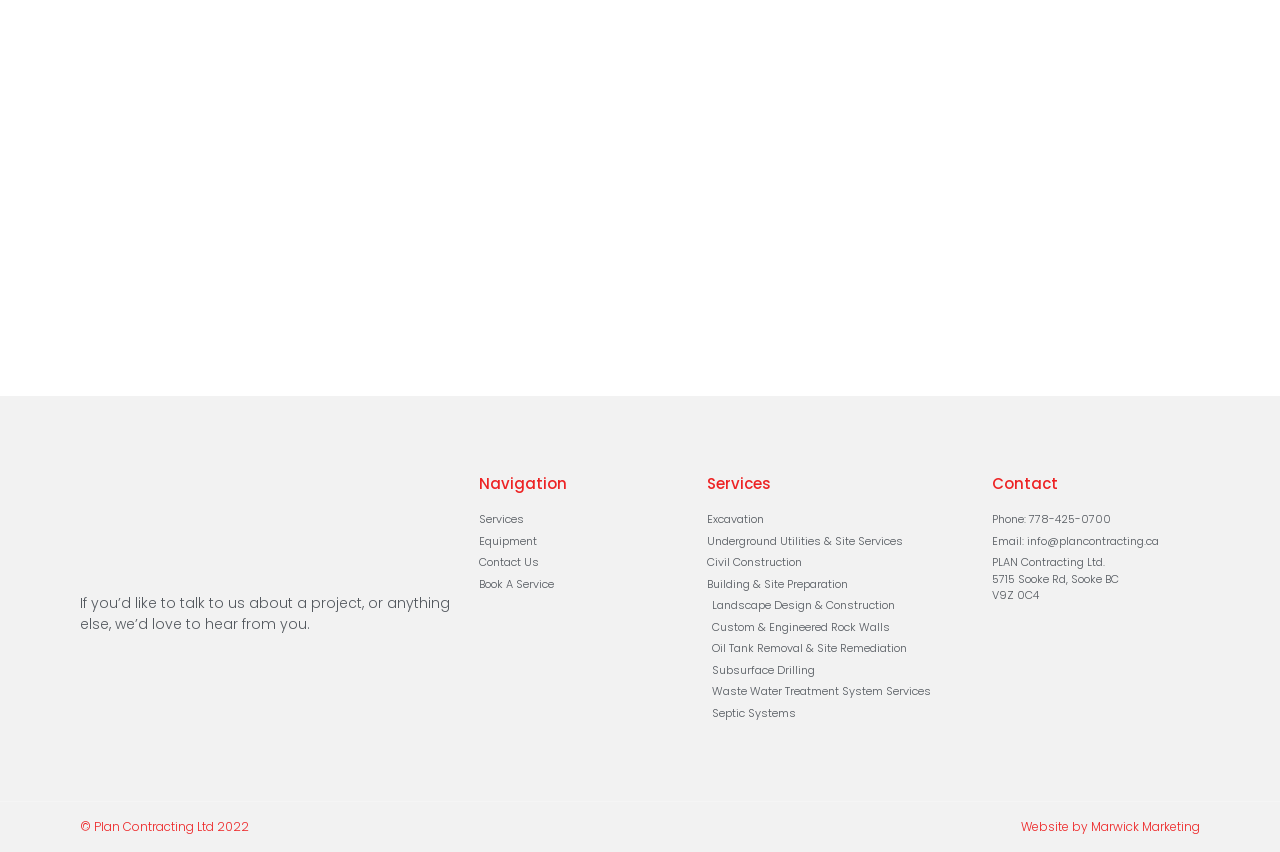Identify the bounding box coordinates for the region to click in order to carry out this instruction: "Click on the 'Services' link". Provide the coordinates using four float numbers between 0 and 1, formatted as [left, top, right, bottom].

[0.374, 0.6, 0.537, 0.62]